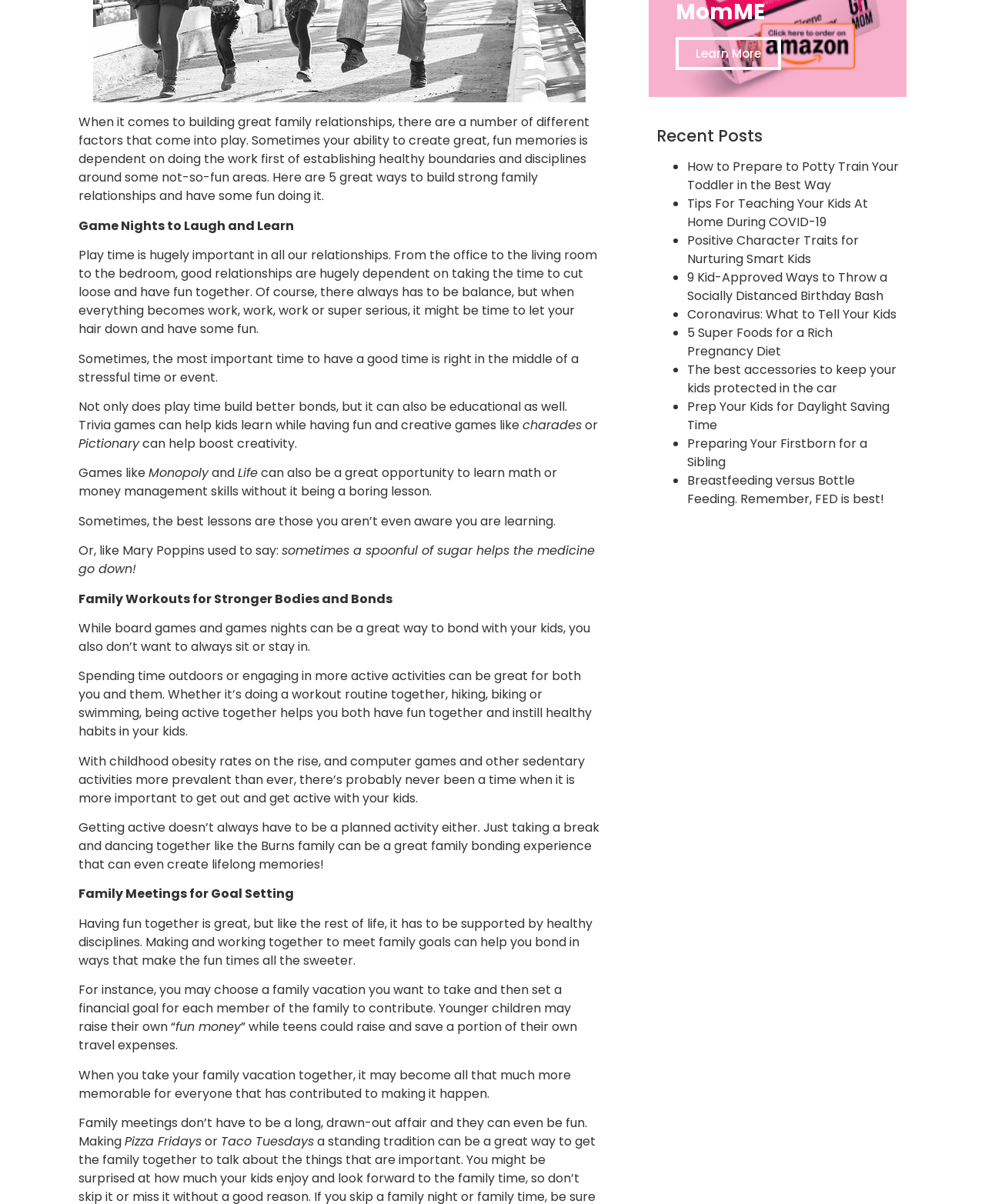Highlight the bounding box of the UI element that corresponds to this description: "childhood obesity rates".

[0.111, 0.625, 0.255, 0.639]